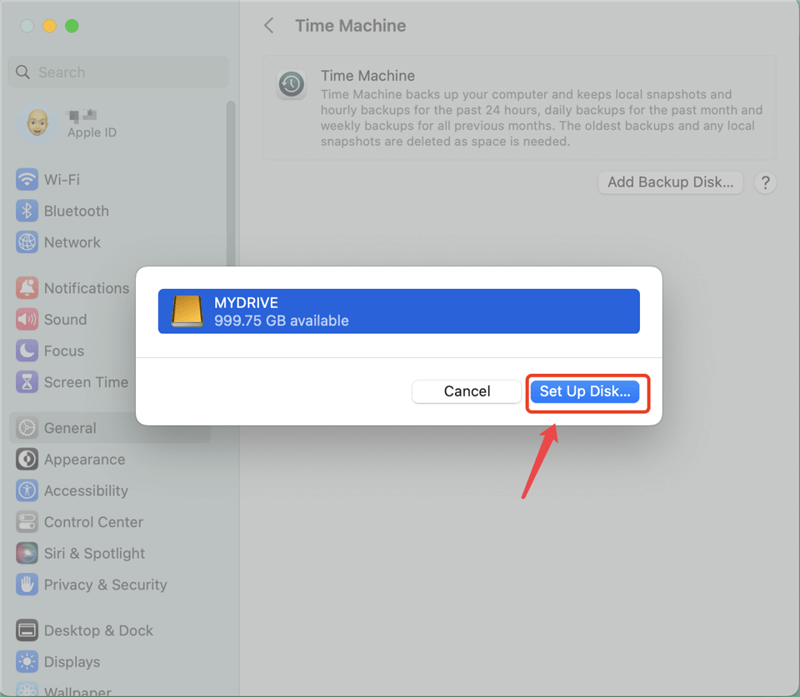What are the two buttons presented below the drive information?
Look at the image and answer with only one word or phrase.

Cancel and Set Up Disk...